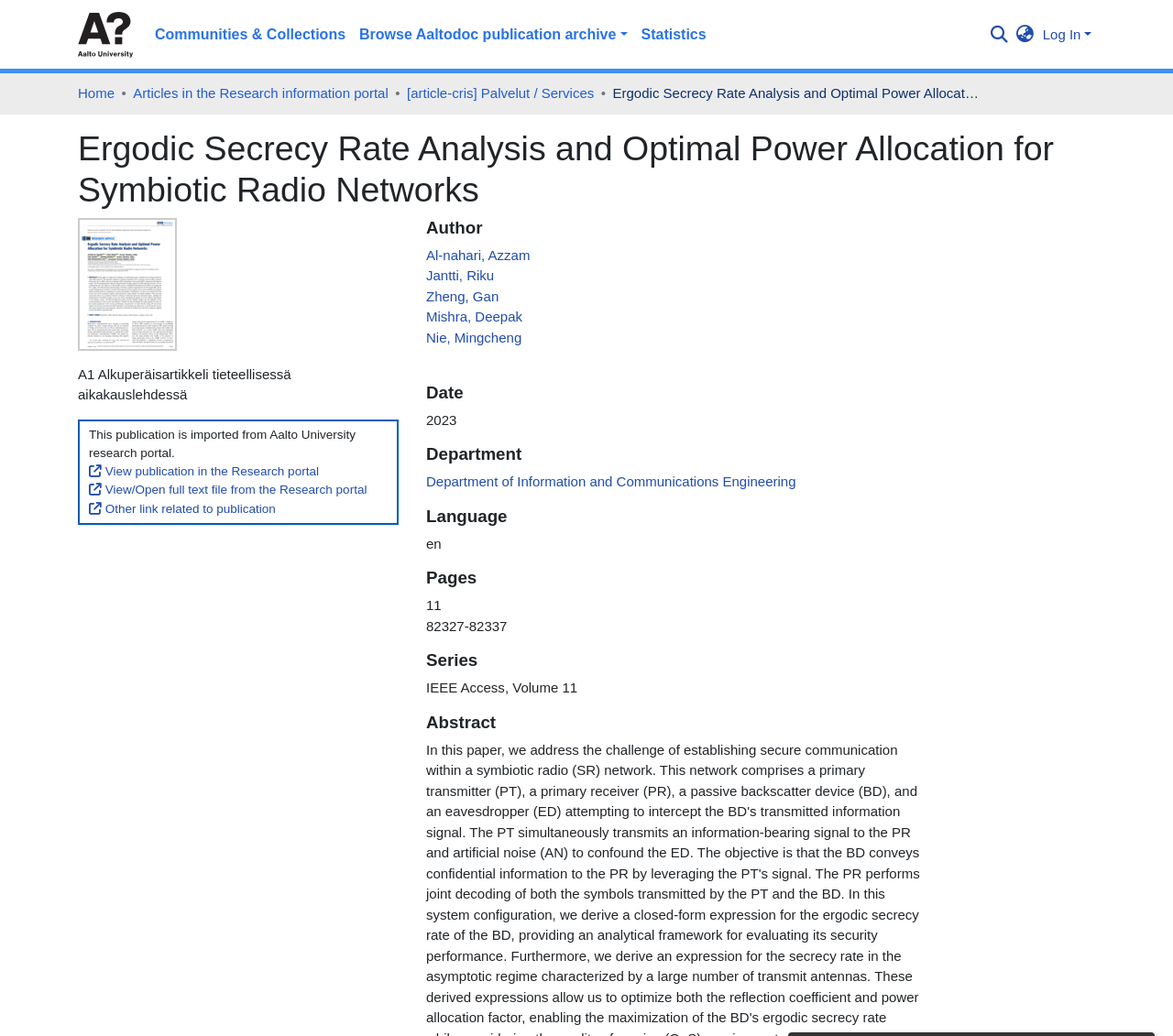Please find the bounding box coordinates for the clickable element needed to perform this instruction: "Search for a publication".

[0.838, 0.016, 0.862, 0.048]